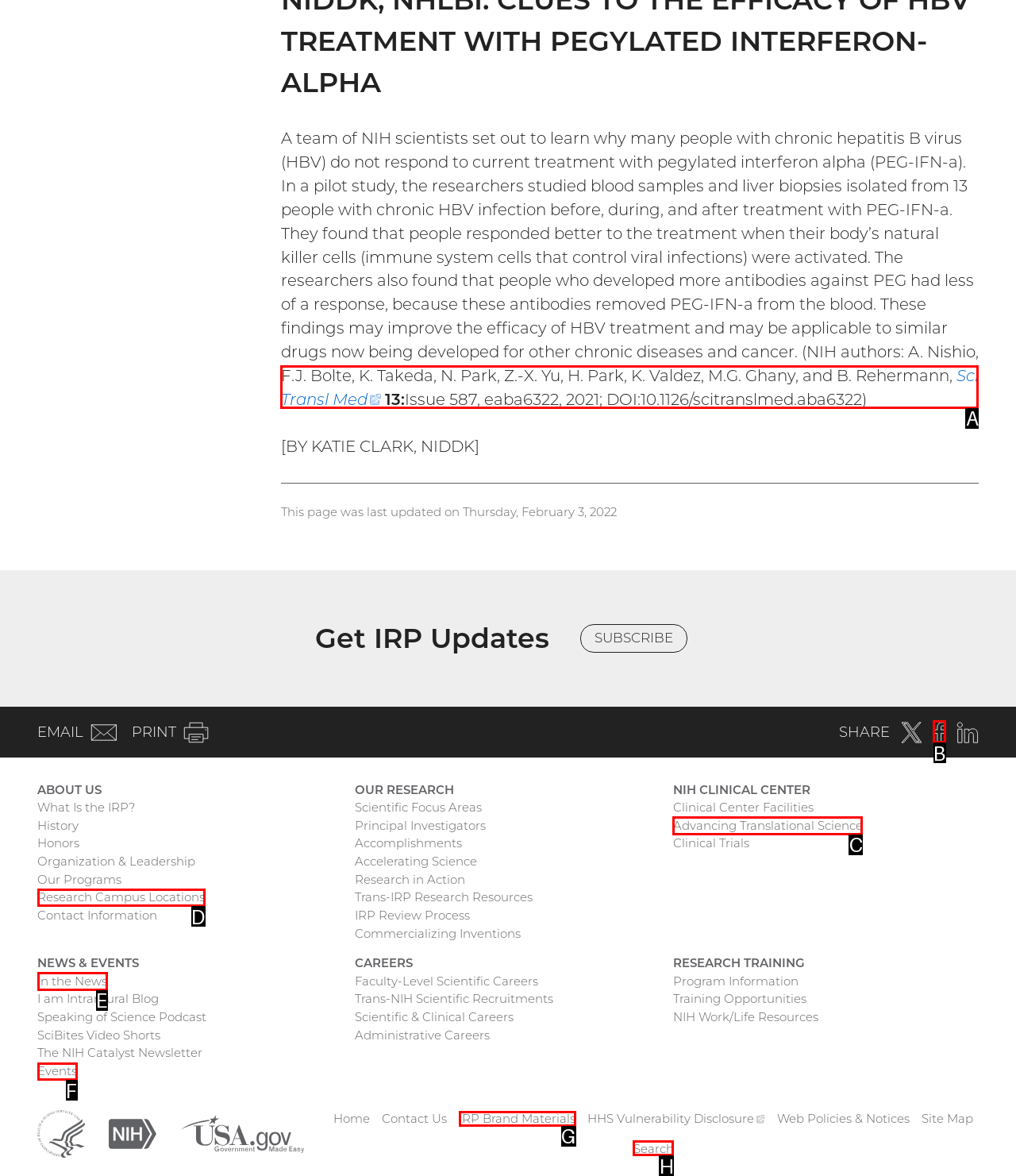From the given choices, determine which HTML element aligns with the description: Facebook (external link) Respond with the letter of the appropriate option.

B